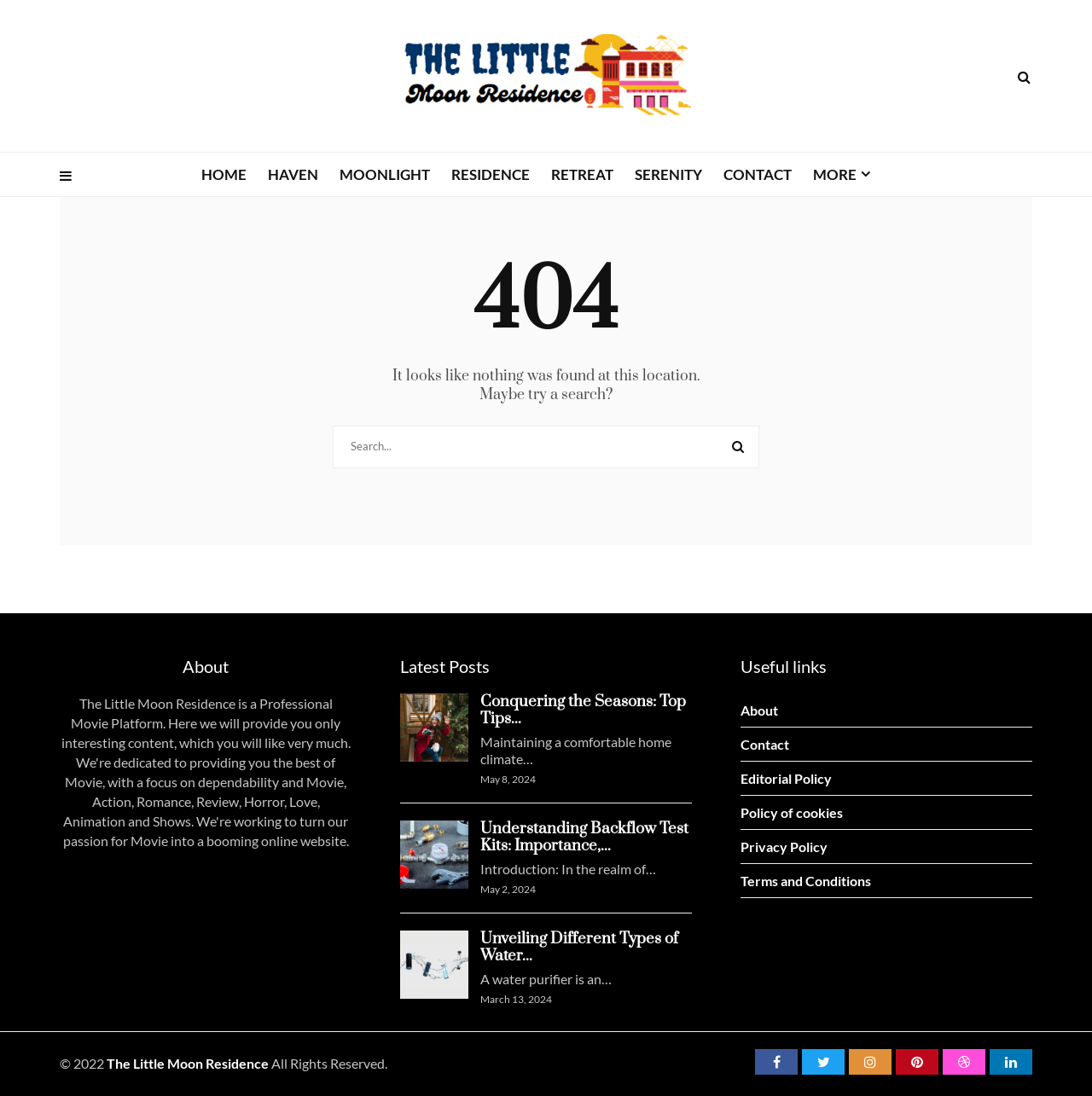Identify the bounding box coordinates of the element to click to follow this instruction: 'Click on the MORE link'. Ensure the coordinates are four float values between 0 and 1, provided as [left, top, right, bottom].

[0.745, 0.147, 0.808, 0.168]